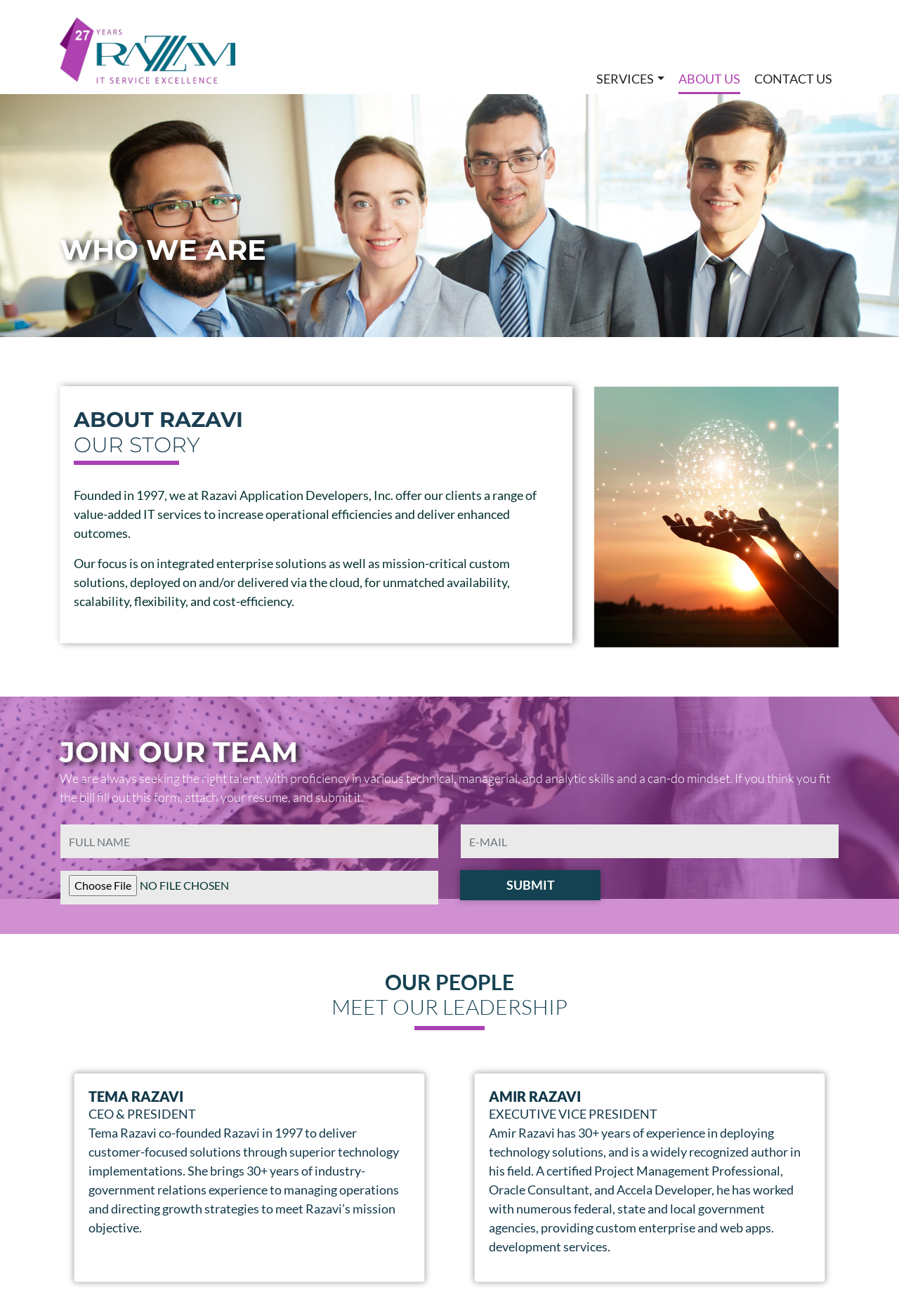Determine the coordinates of the bounding box for the clickable area needed to execute this instruction: "Click the SERVICES button".

[0.664, 0.05, 0.739, 0.07]